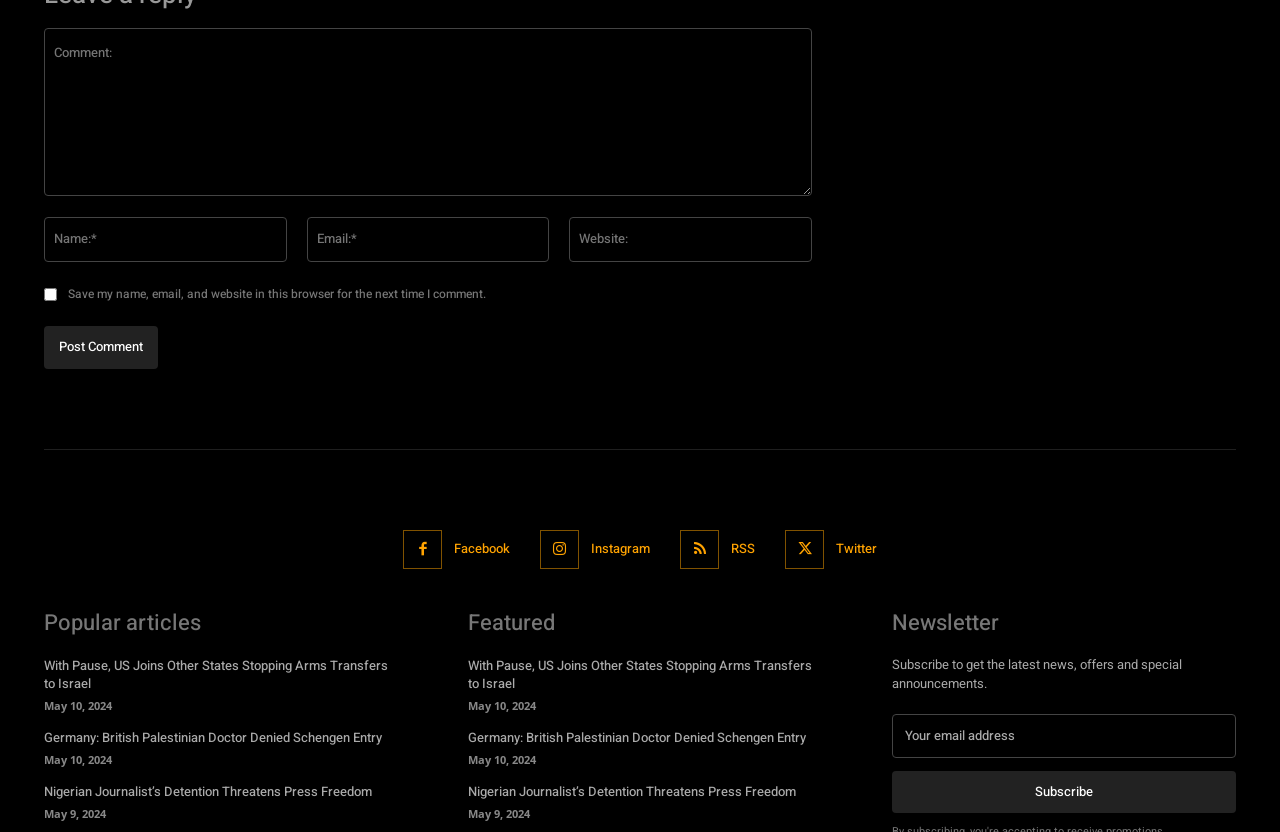Find the bounding box coordinates of the element I should click to carry out the following instruction: "Subscribe to the newsletter".

[0.697, 0.927, 0.966, 0.978]